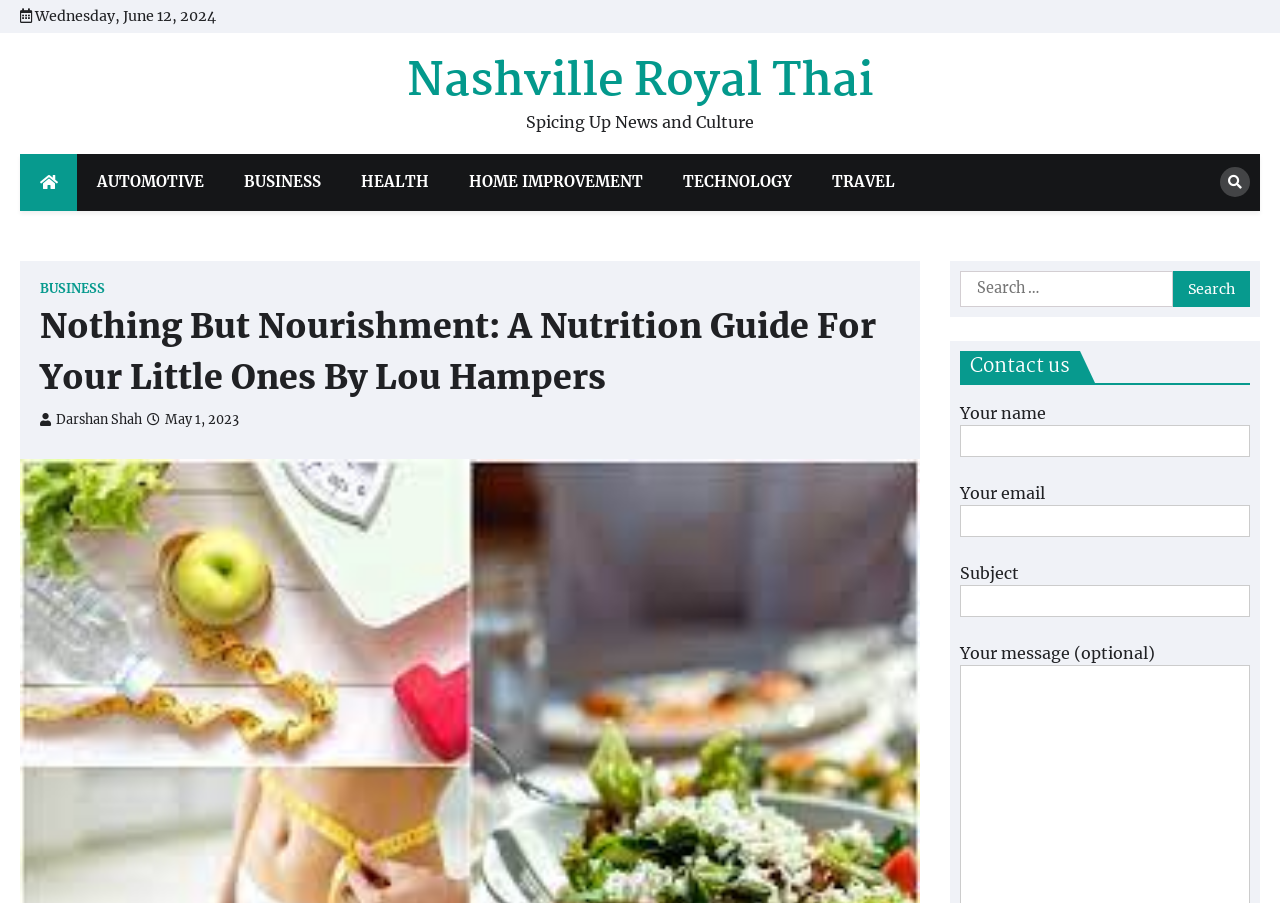Craft a detailed narrative of the webpage's structure and content.

This webpage appears to be a news article or blog post from Nashville Royal Thai, with a focus on nutrition and parenting. At the top of the page, there is a date displayed, "Wednesday, June 12, 2024", followed by a link to the Nashville Royal Thai website and a tagline "Spicing Up News and Culture". 

Below this, there is a navigation menu with links to various categories, including AUTOMOTIVE, BUSINESS, HEALTH, HOME IMPROVEMENT, TECHNOLOGY, and TRAVEL. To the right of this menu, there is a search bar with a magnifying glass icon and a button to submit a search query.

The main content of the page is a heading that reads "Nothing But Nourishment: A Nutrition Guide For Your Little Ones By Lou Hampers", which suggests that the article is about nutrition and parenting. Below this heading, there is a link to the author's profile, Darshan Shah, and a publication date, May 1, 2023.

On the right side of the page, there is a contact form with fields to enter a name, email, subject, and message. Above the contact form, there is a heading that reads "Contact us".